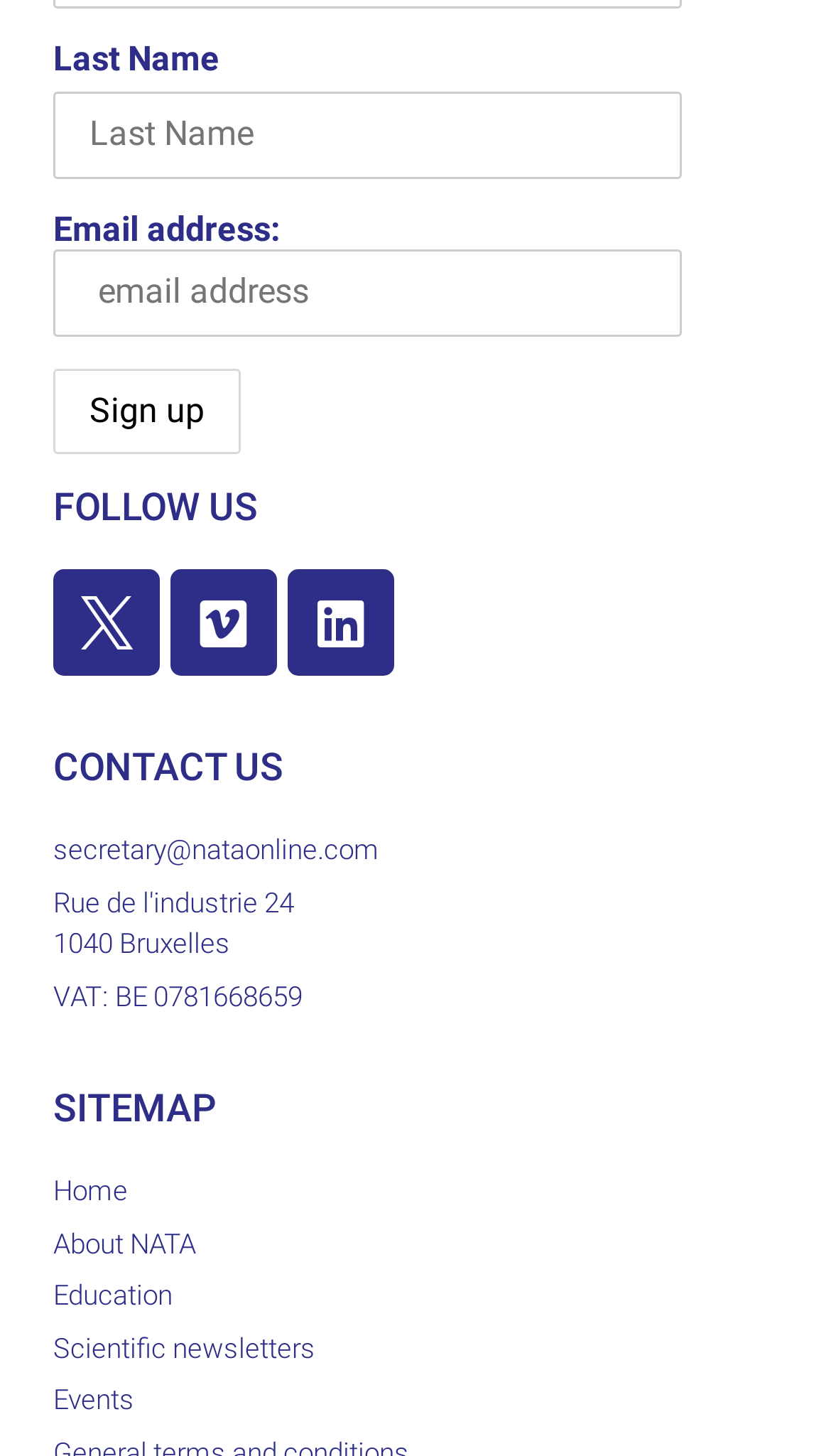Could you please study the image and provide a detailed answer to the question:
What is the button below the 'Email address:' textbox for?

I found the button by looking at its position below the 'Email address:' textbox and its text 'Sign up', which suggests that it is meant to submit the user's input to sign up for something.